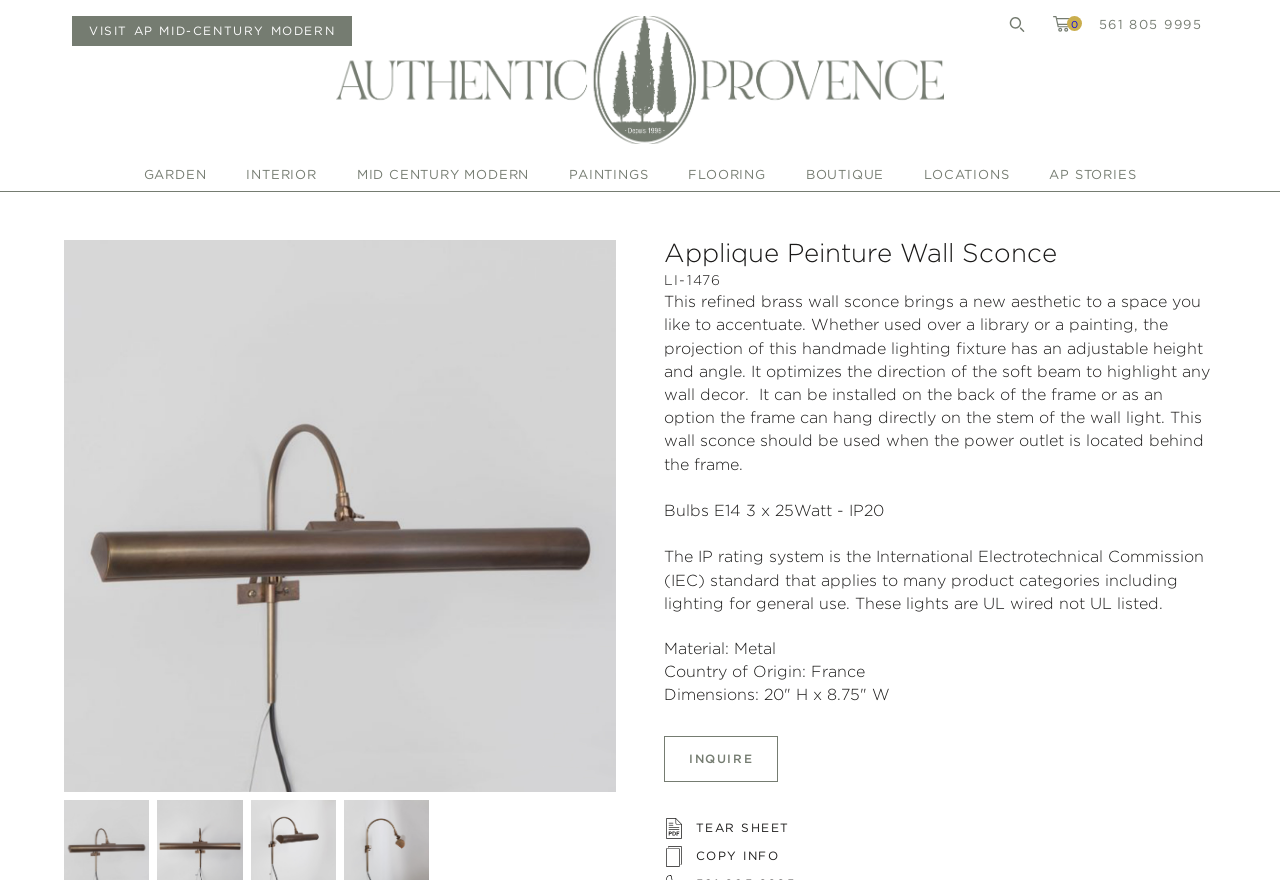Please answer the following question using a single word or phrase: 
What type of material is the wall sconce made of?

Metal